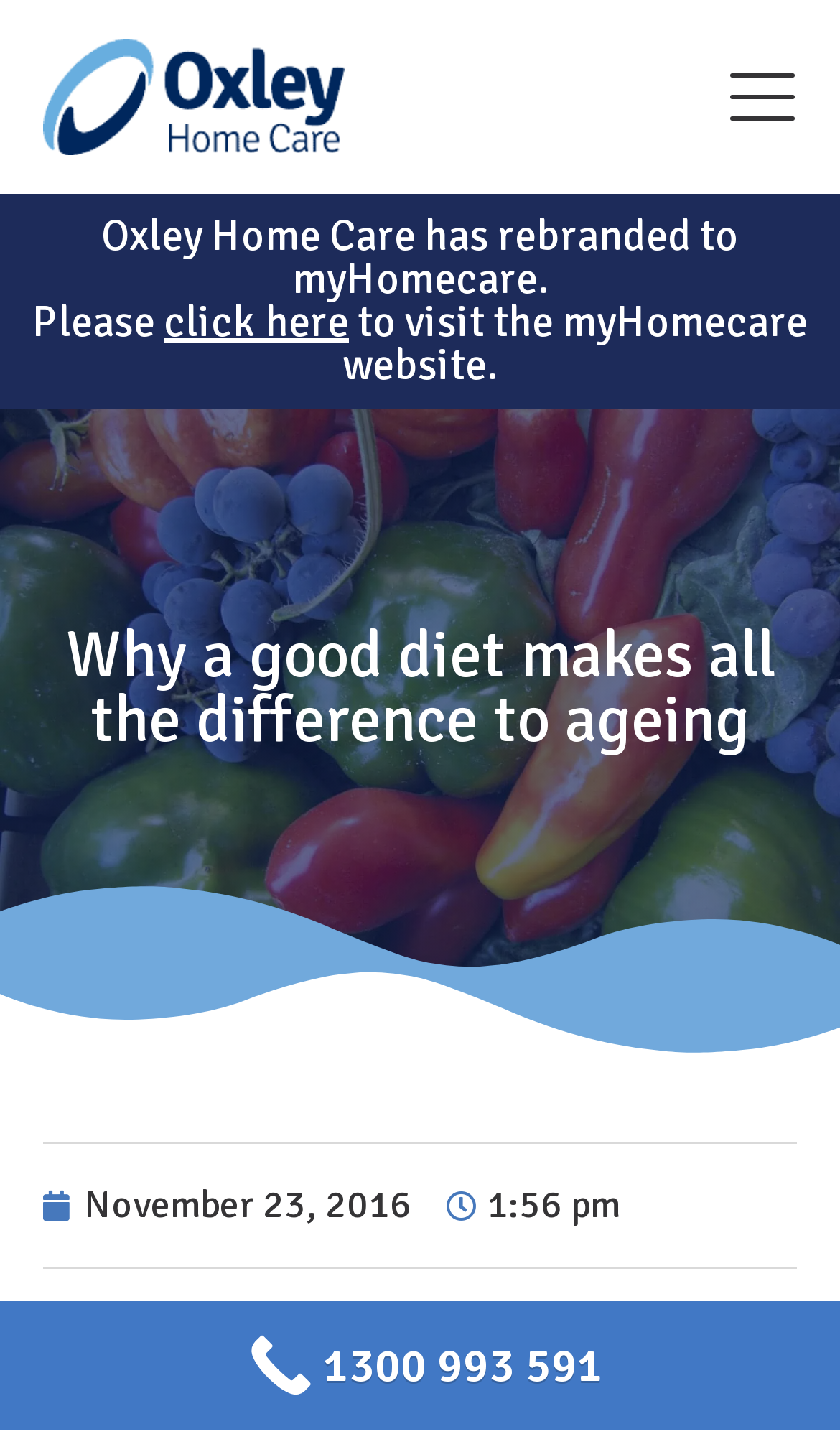Generate the text of the webpage's primary heading.

Why a good diet makes all the difference to ageing